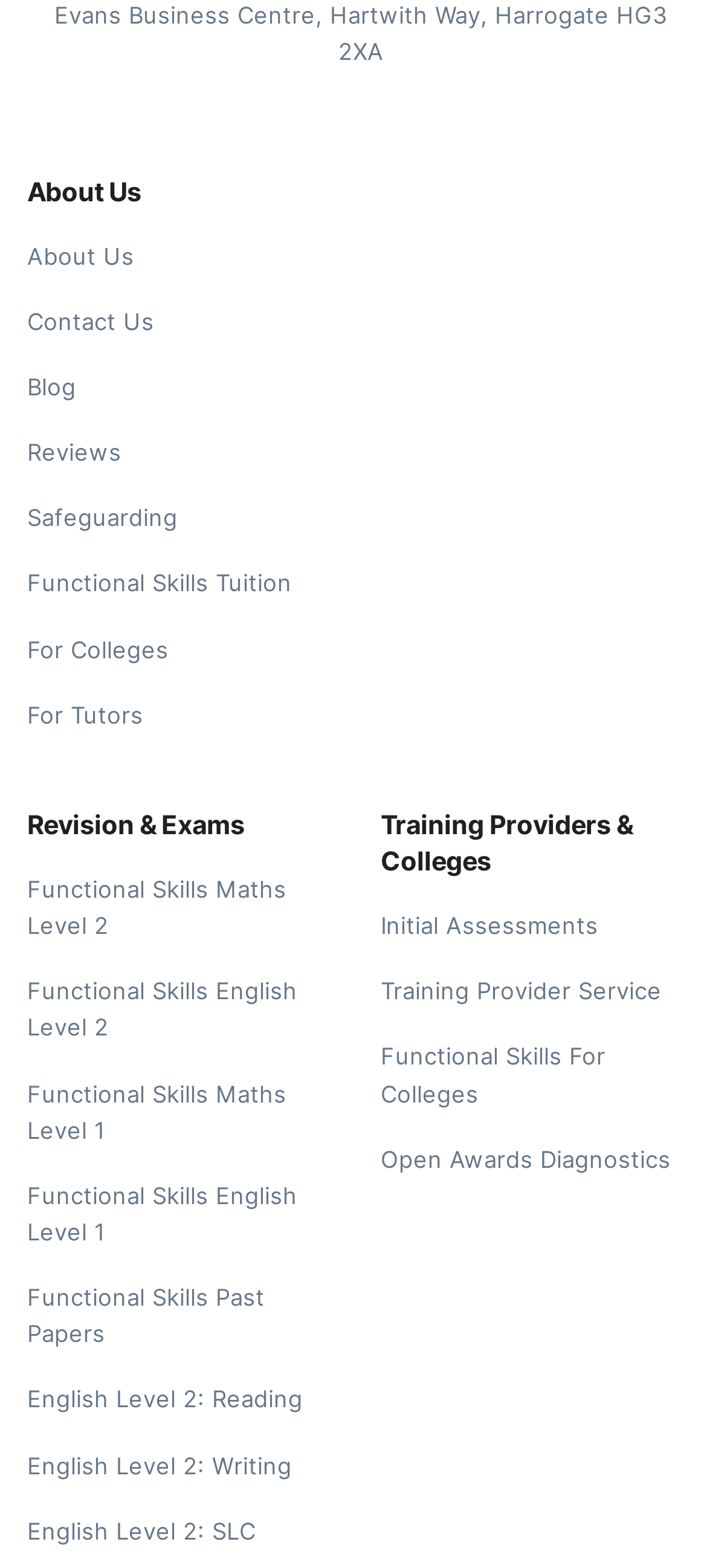Find the bounding box coordinates of the clickable area required to complete the following action: "Learn about Safeguarding".

[0.038, 0.31, 0.962, 0.352]